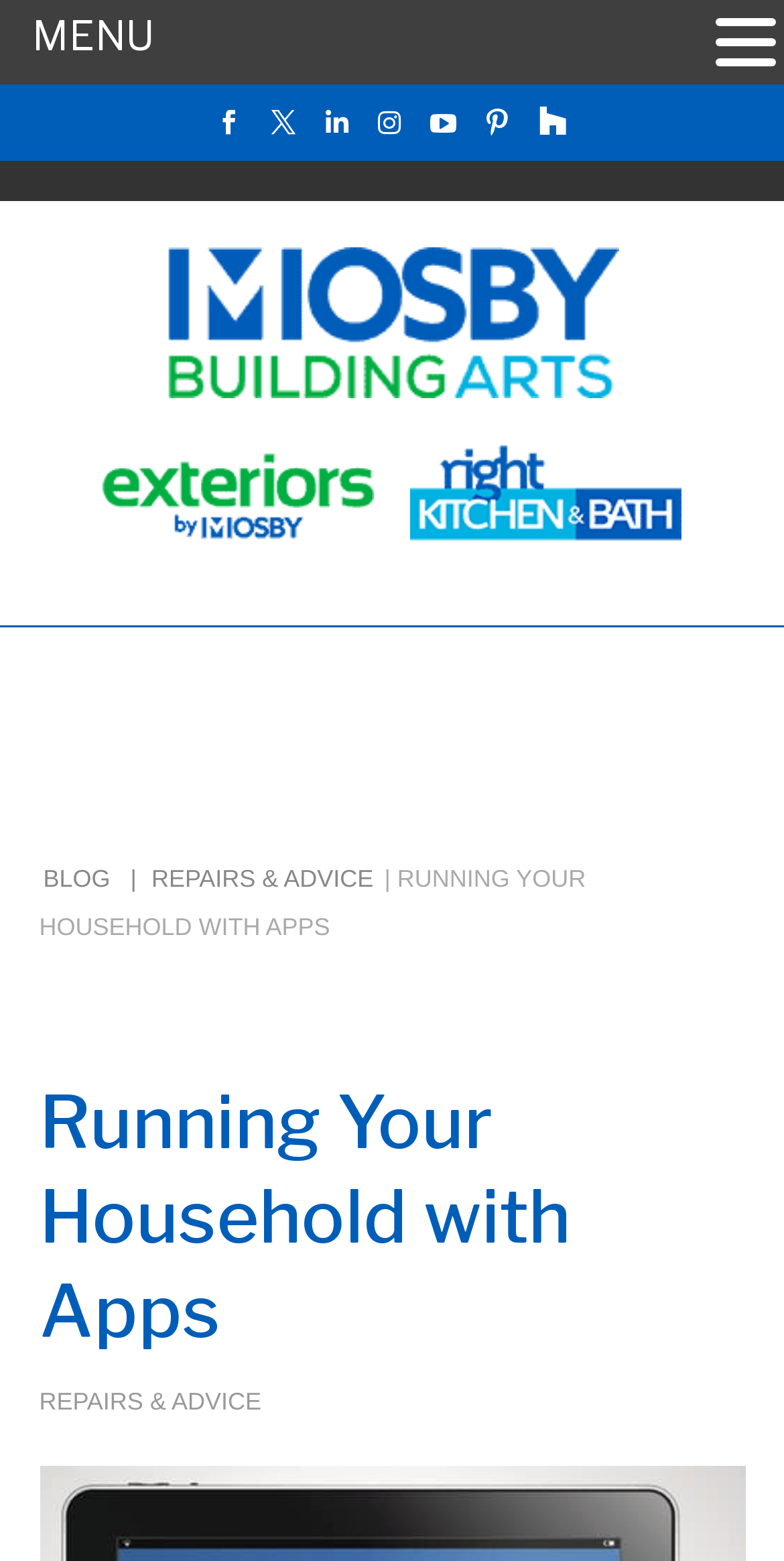Using the given description, provide the bounding box coordinates formatted as (top-left x, top-left y, bottom-right x, bottom-right y), with all values being floating point numbers between 0 and 1. Description: name="s" placeholder="Search …" title="Search for:"

[0.468, 0.128, 0.873, 0.131]